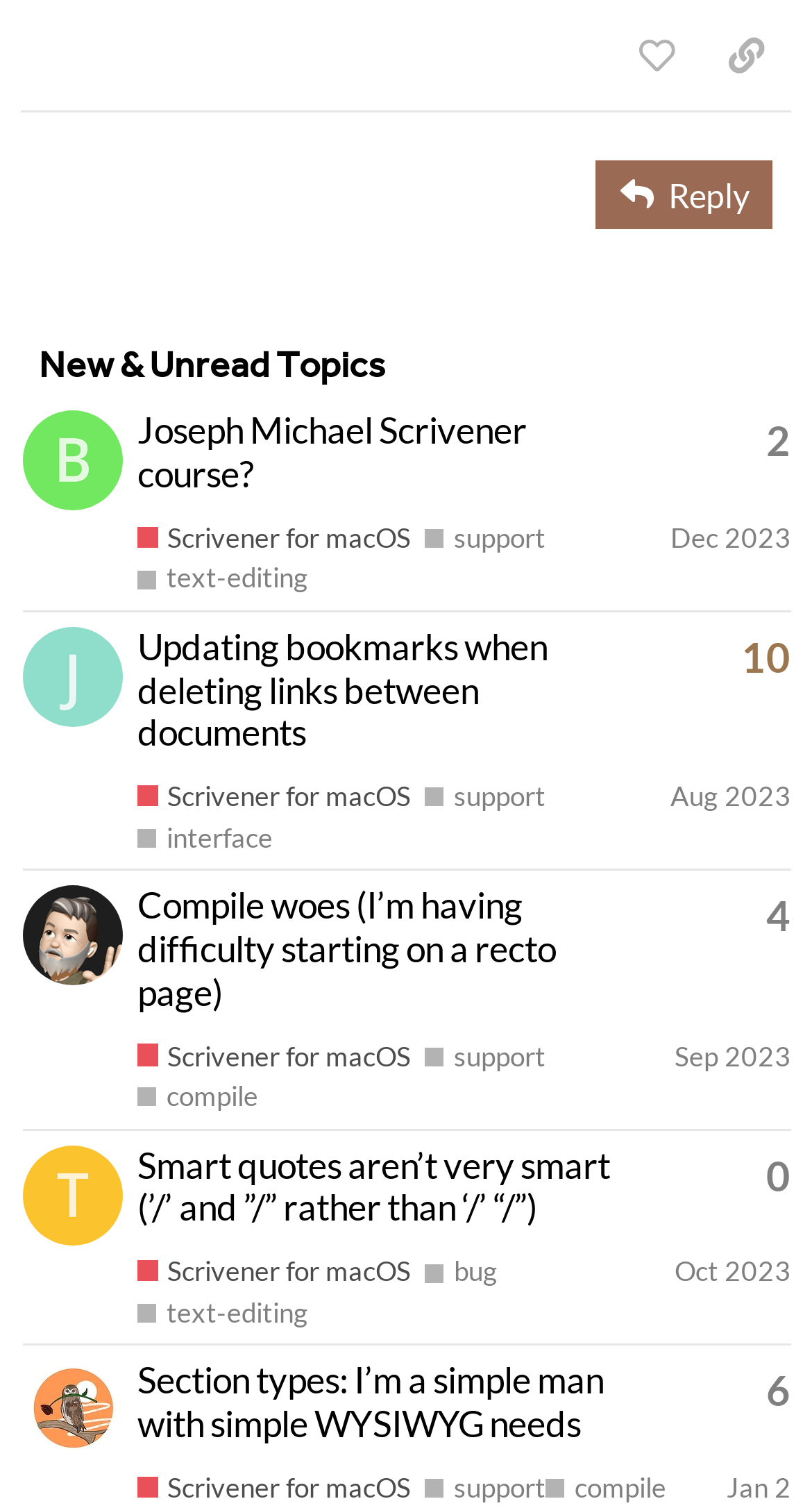Locate the bounding box of the UI element described in the following text: "text-editing".

[0.169, 0.86, 0.379, 0.882]